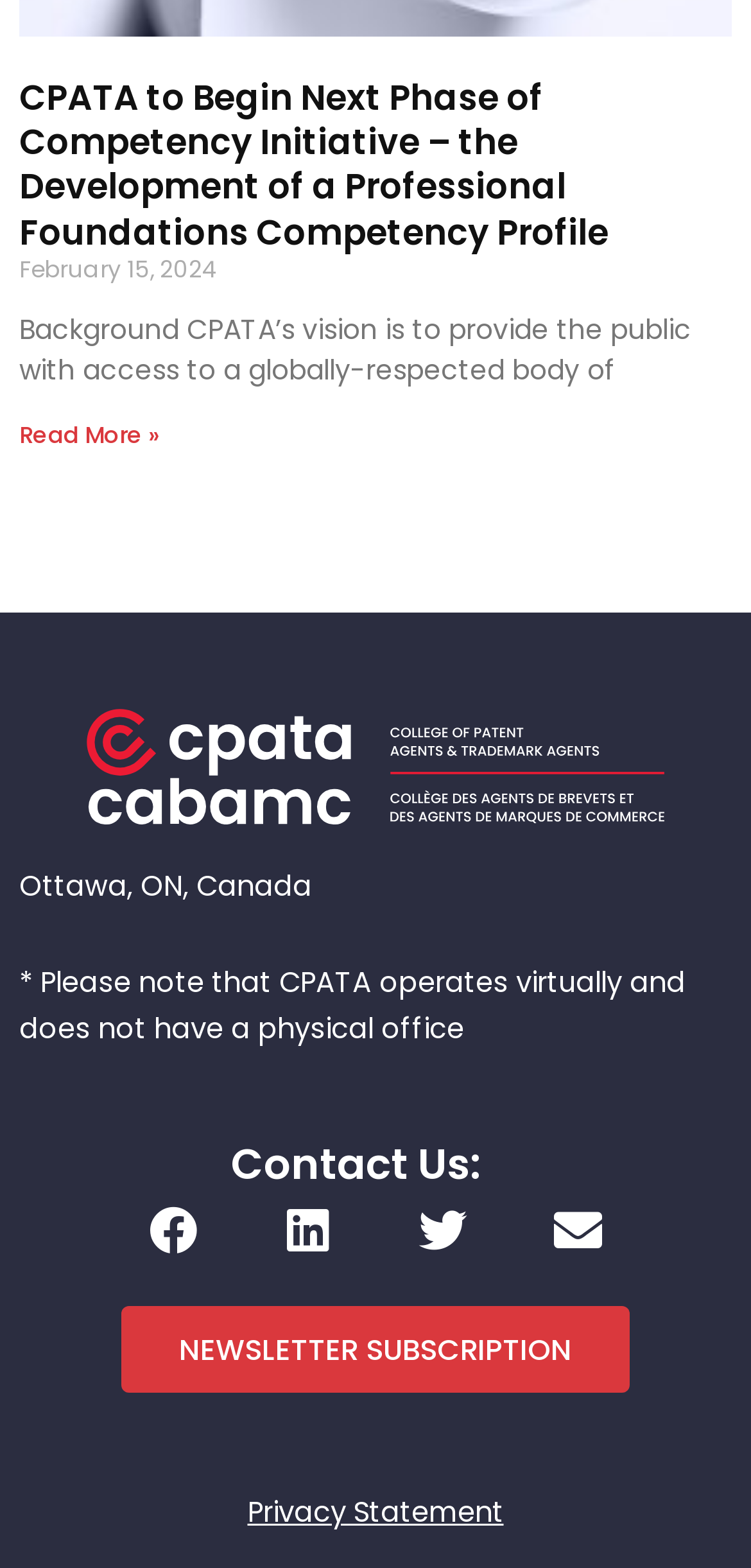Please provide a short answer using a single word or phrase for the question:
What is the date mentioned in the article?

February 15, 2024